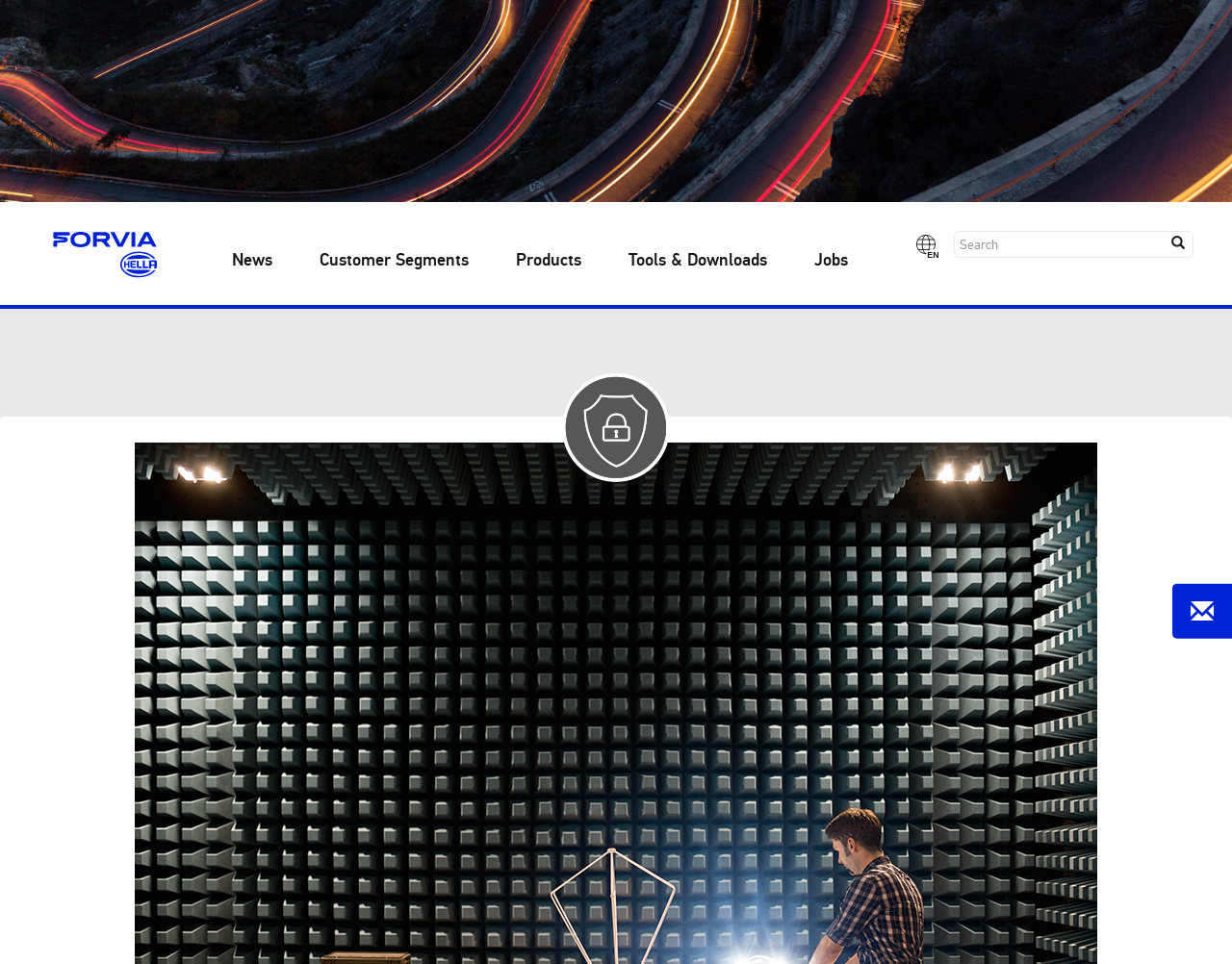What is the icon next to the email link?
Please give a detailed and elaborate answer to the question based on the image.

The icon next to the email link is '✉', which is located at the top right corner of the webpage, with a bounding box coordinate of [0.951, 0.605, 1.0, 0.662].